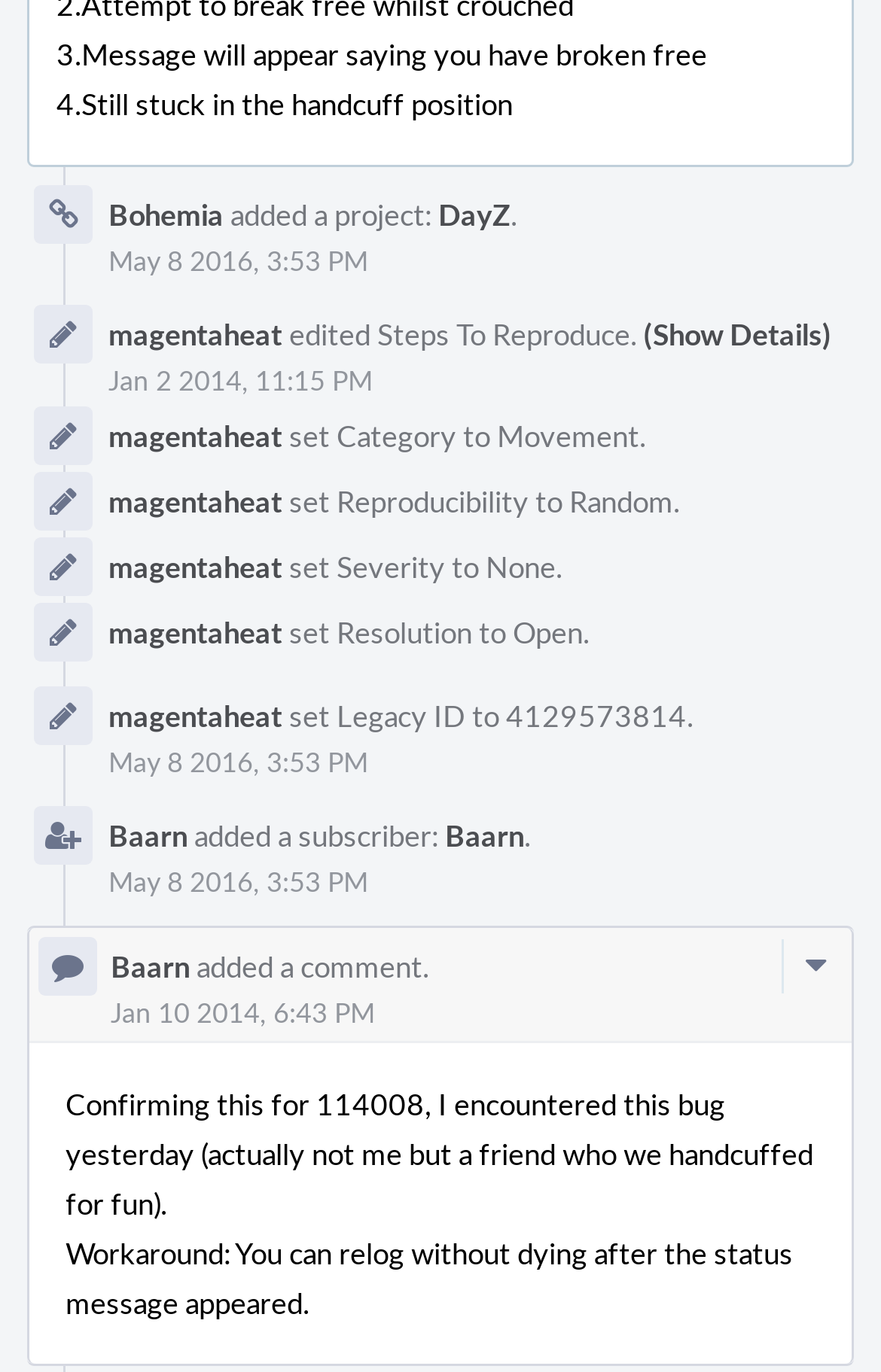Indicate the bounding box coordinates of the clickable region to achieve the following instruction: "Search for something."

None